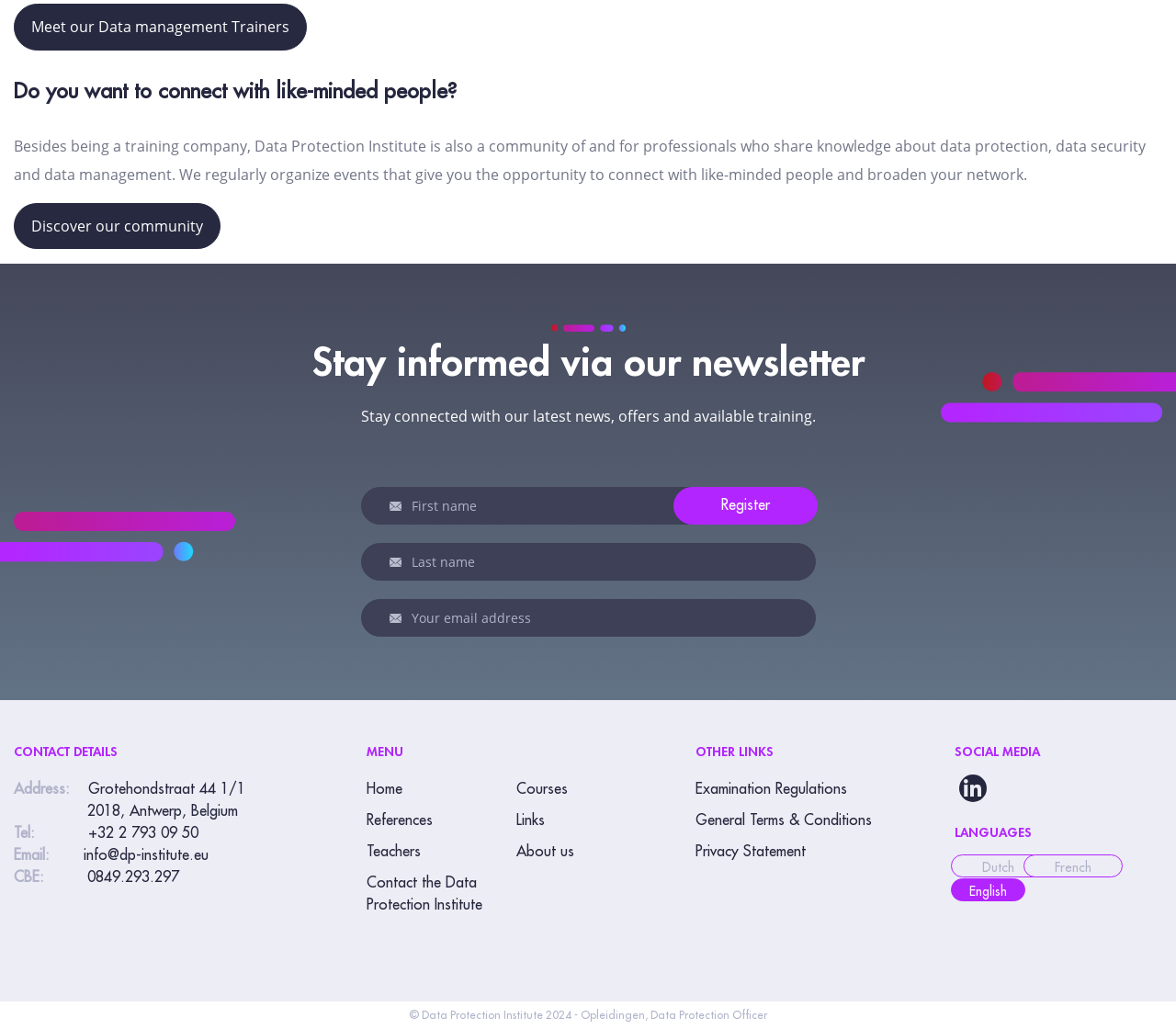Kindly determine the bounding box coordinates of the area that needs to be clicked to fulfill this instruction: "View the knowledge base".

None